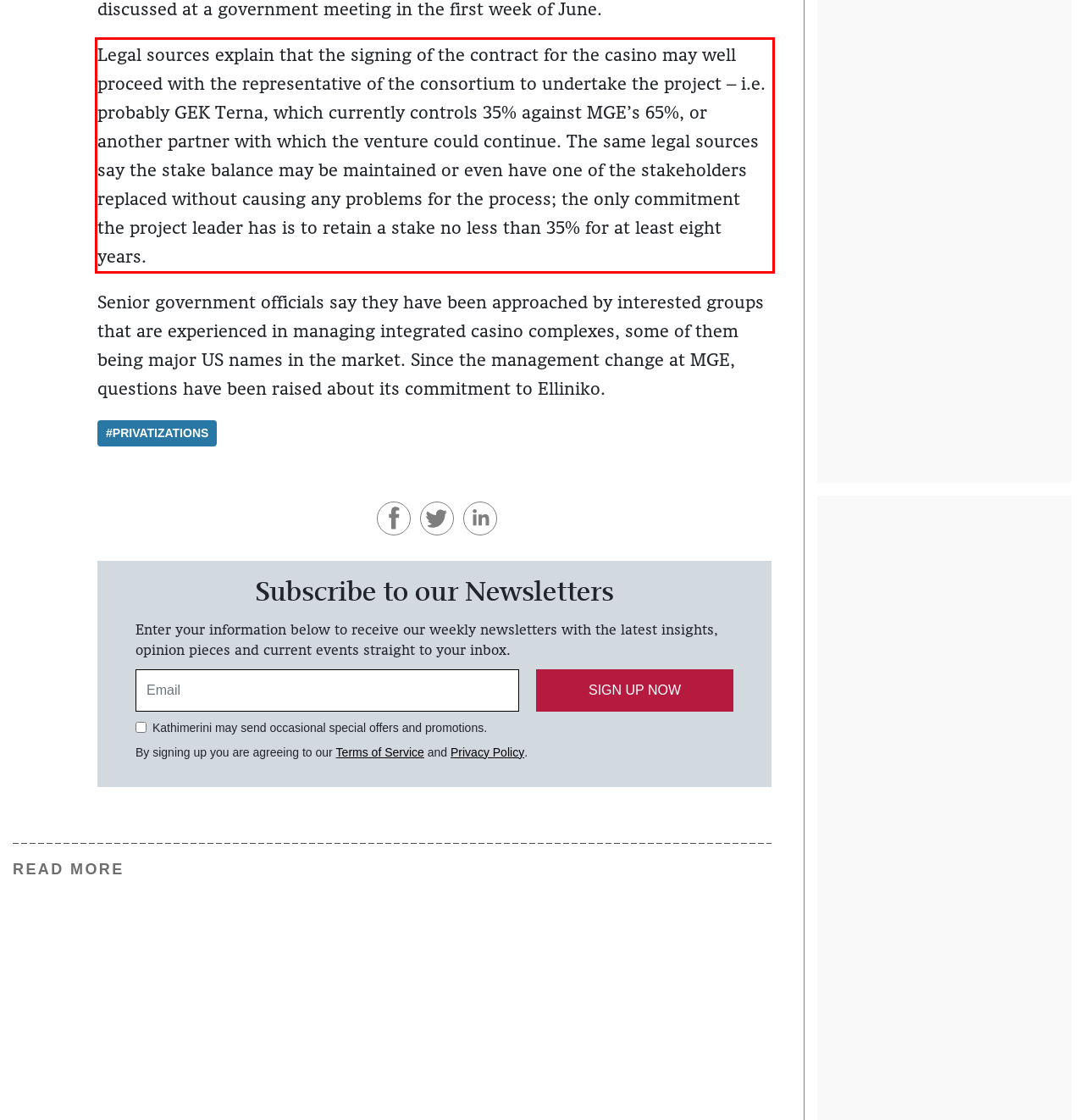Please use OCR to extract the text content from the red bounding box in the provided webpage screenshot.

Legal sources explain that the signing of the contract for the casino may well proceed with the representative of the consortium to undertake the project – i.e. probably GEK Terna, which currently controls 35% against MGE’s 65%, or another partner with which the venture could continue. The same legal sources say the stake balance may be maintained or even have one of the stakeholders replaced without causing any problems for the process; the only commitment the project leader has is to retain a stake no less than 35% for at least eight years.